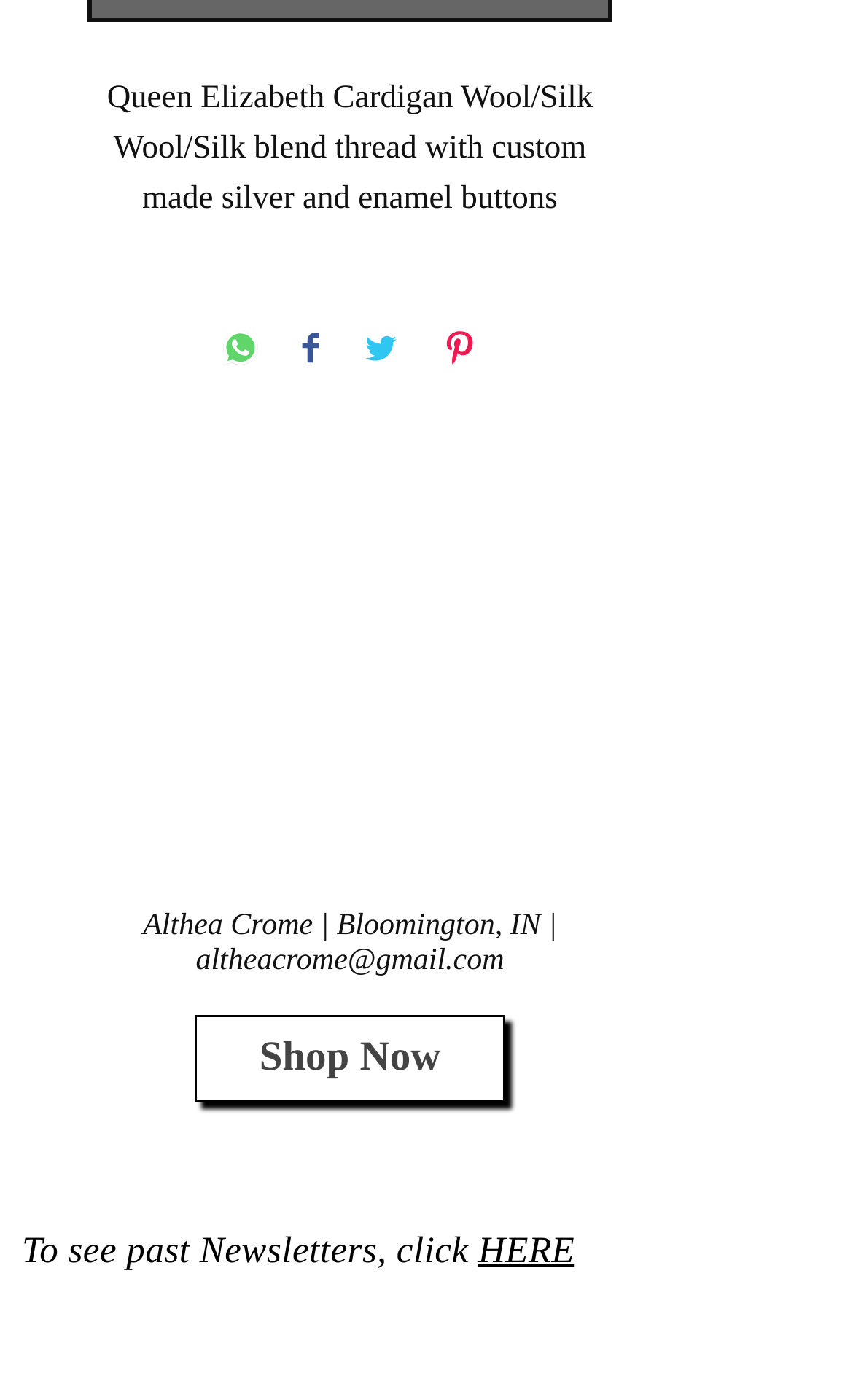What is the size of the cardigan?
Look at the image and respond to the question as thoroughly as possible.

The size of the cardigan can be found in the StaticText element that says '11/4" x 1 3/4"'. This is likely the measurement of the cardigan.